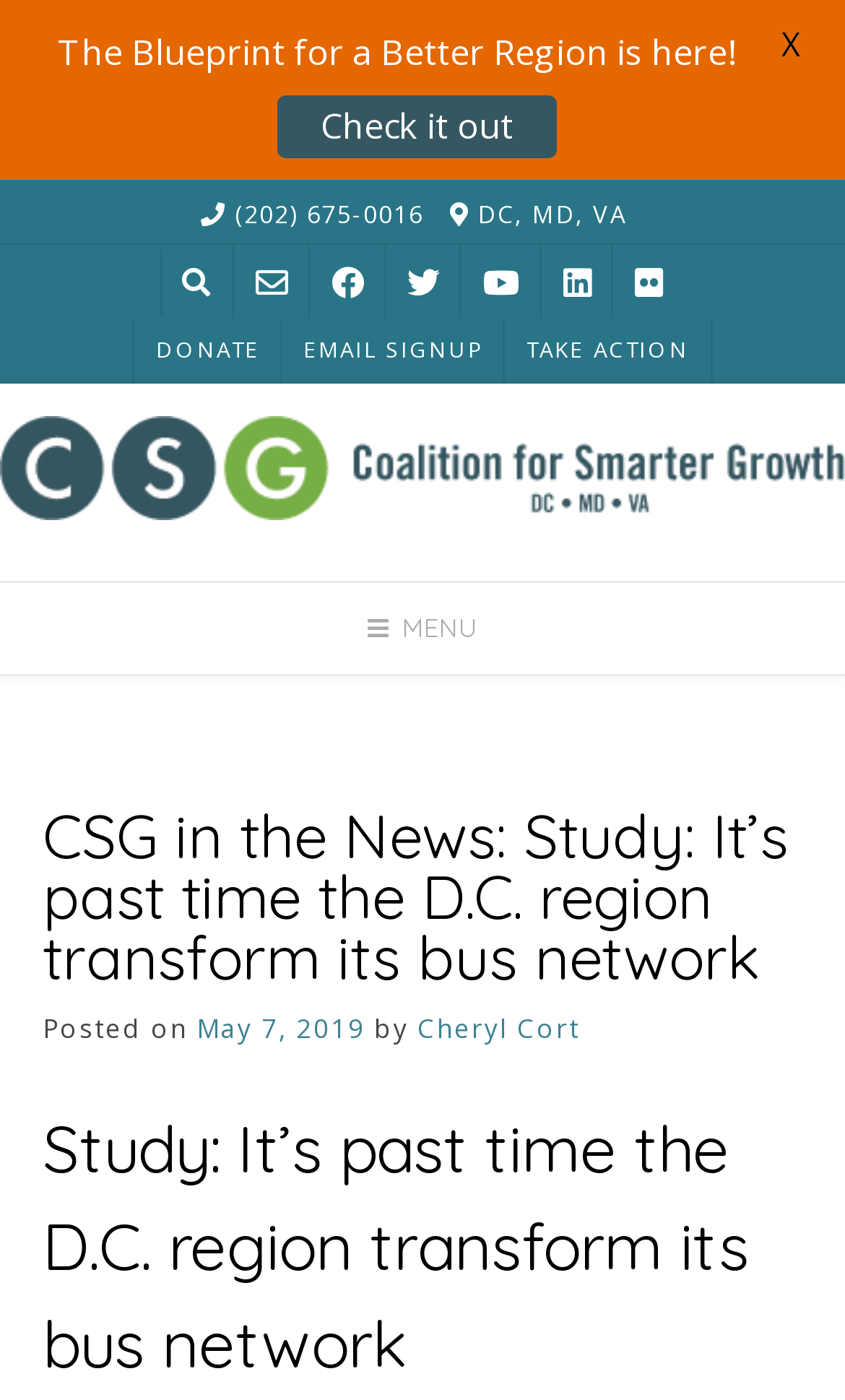What is the name of the author of the study?
Refer to the image and answer the question using a single word or phrase.

Luz Lazo